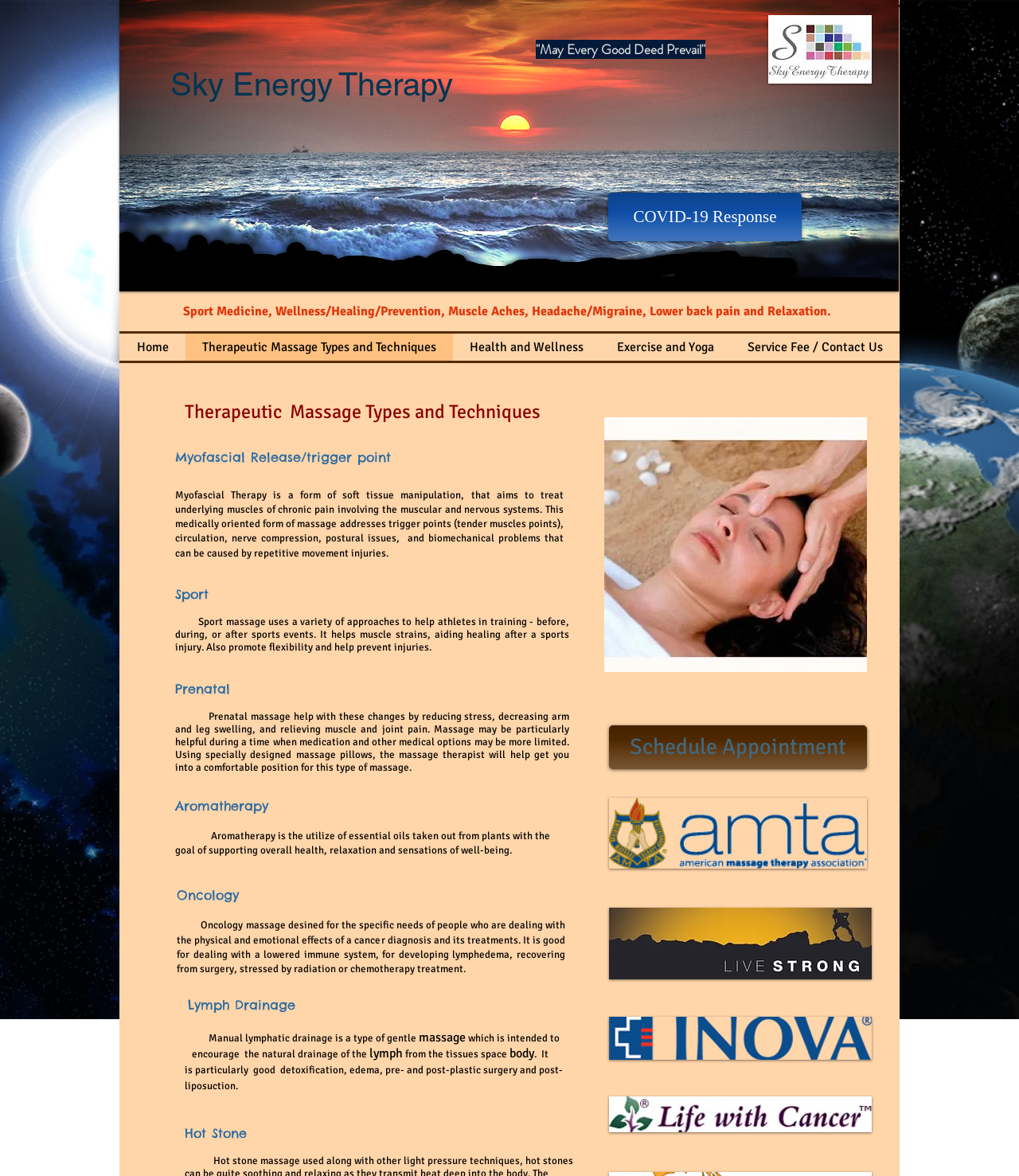Is there a schedule appointment feature on this webpage?
Using the image as a reference, answer the question with a short word or phrase.

Yes